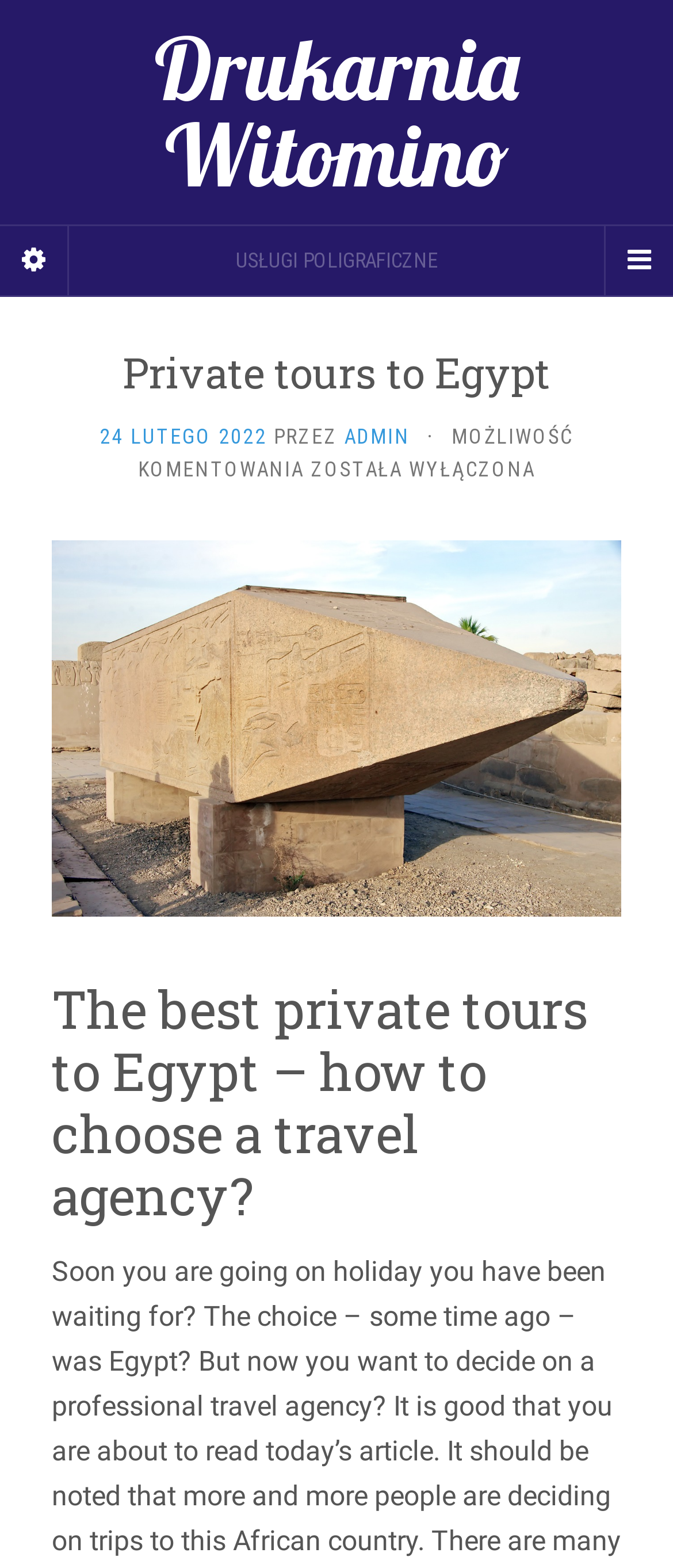Observe the image and answer the following question in detail: What is the name of the travel agency?

The name of the travel agency can be found in the top-left corner of the webpage, where it says 'Drukarnia Witomino' in a heading element.